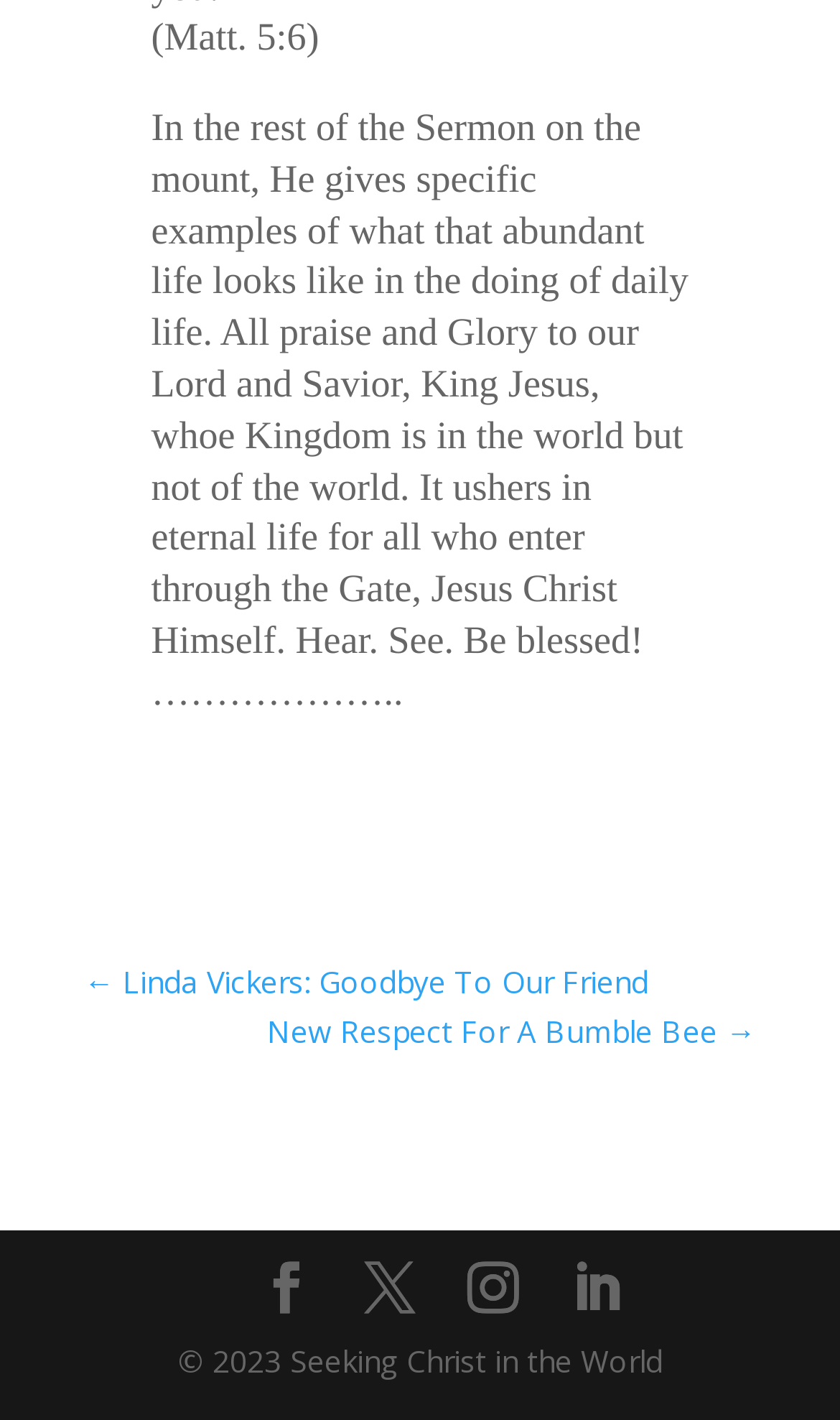Provide a brief response to the question below using a single word or phrase: 
What is the Bible verse mentioned?

Matt. 5:6